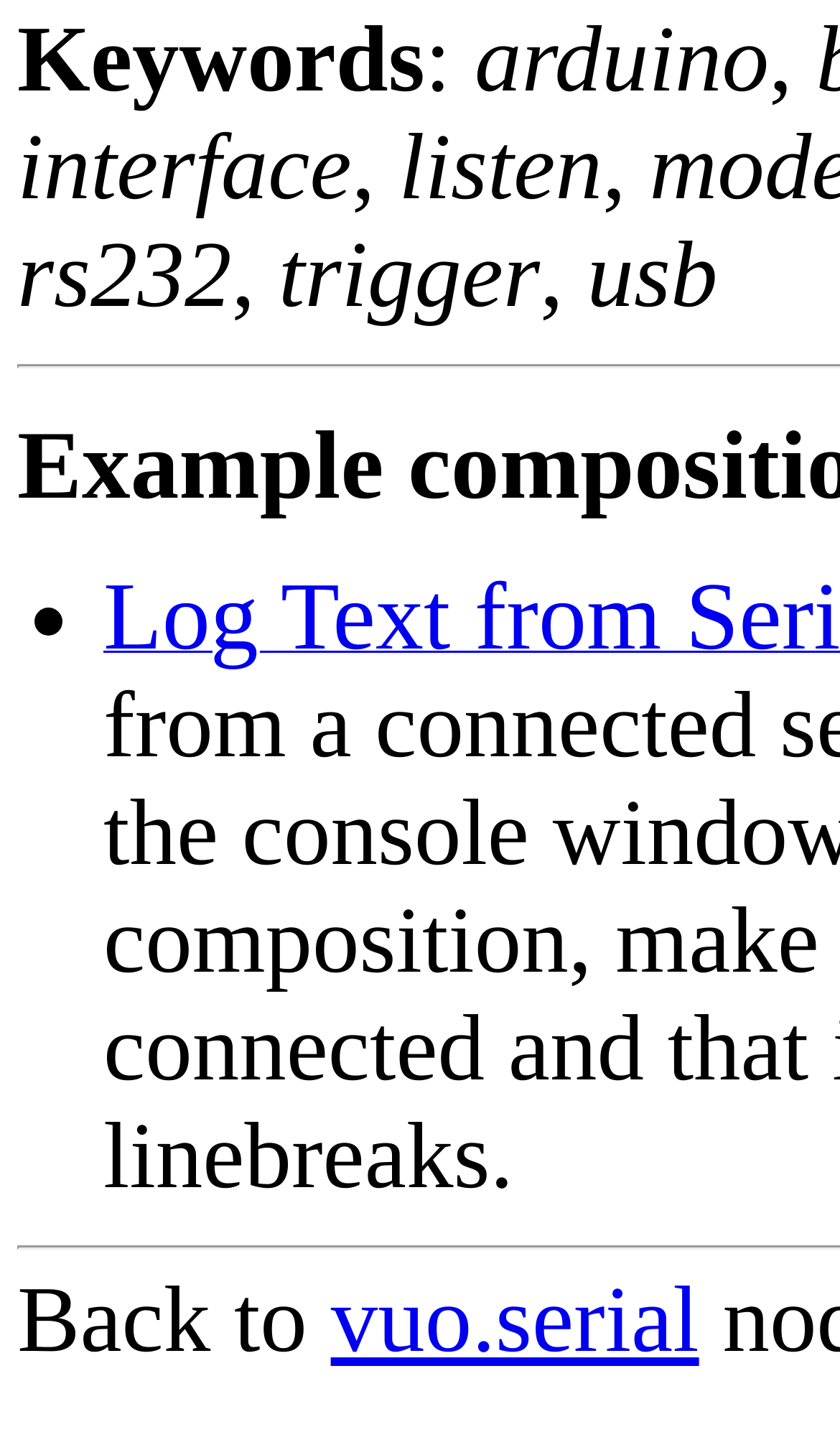What is the purpose of the list marker?
Using the screenshot, give a one-word or short phrase answer.

To indicate a list